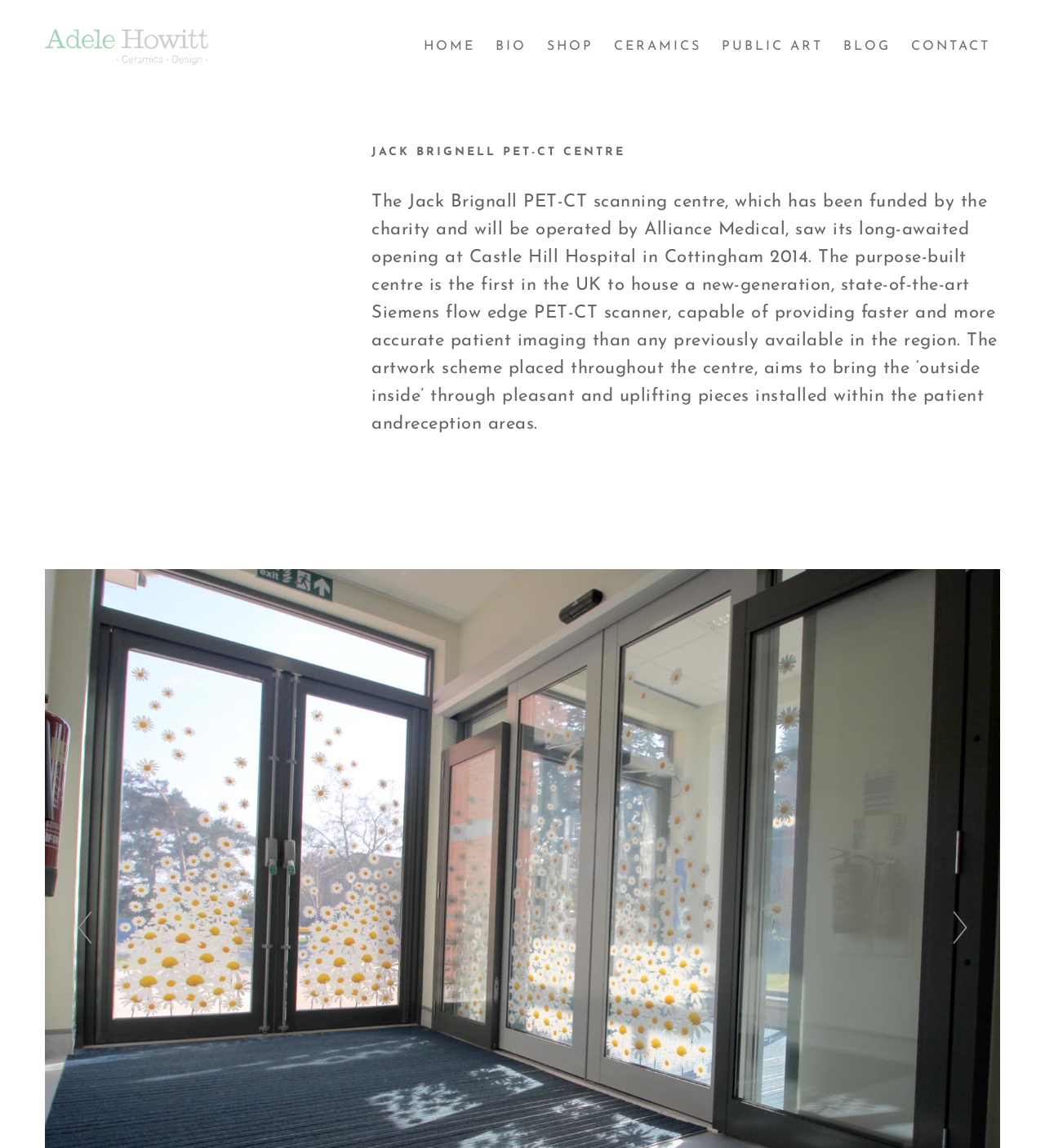Locate the bounding box coordinates of the region to be clicked to comply with the following instruction: "read BLOG". The coordinates must be four float numbers between 0 and 1, in the form [left, top, right, bottom].

[0.797, 0.0, 0.862, 0.082]